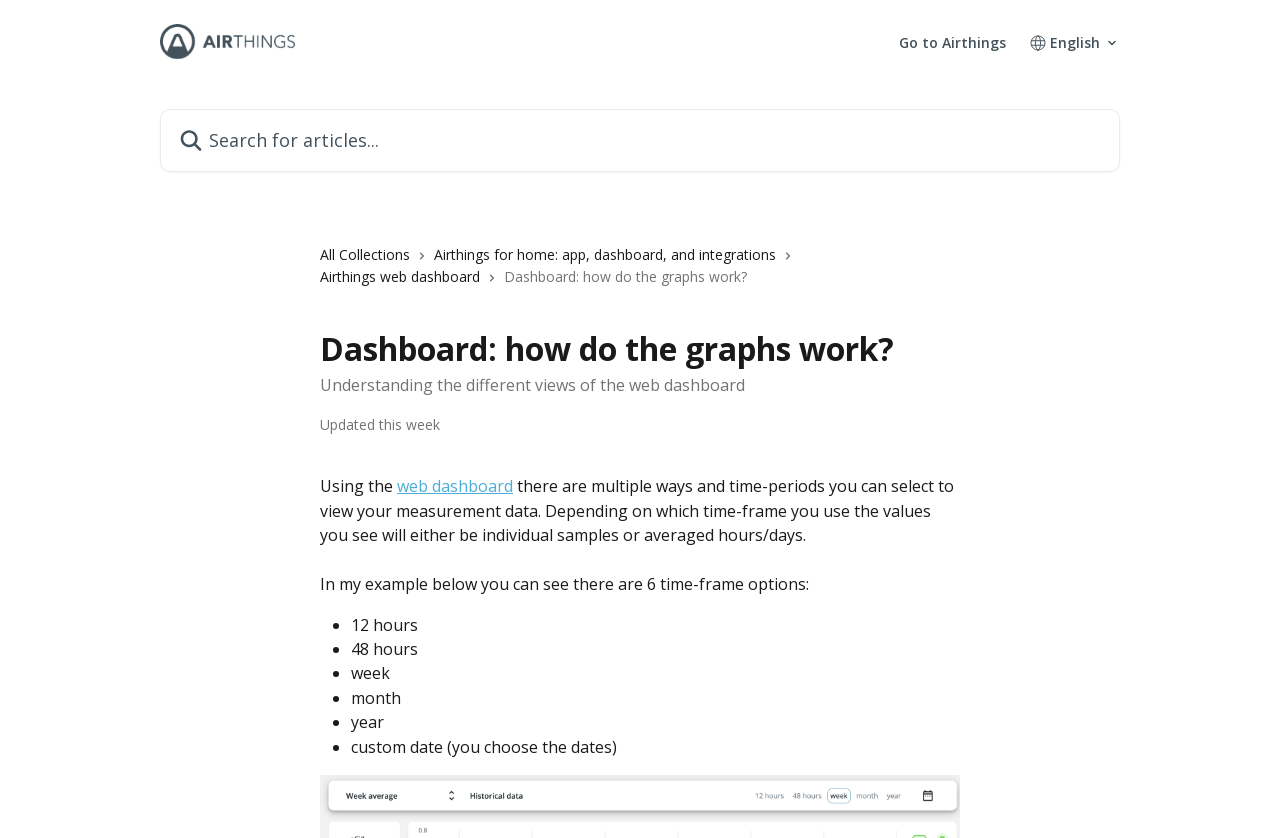Identify the bounding box coordinates of the clickable section necessary to follow the following instruction: "Search for articles". The coordinates should be presented as four float numbers from 0 to 1, i.e., [left, top, right, bottom].

[0.125, 0.13, 0.875, 0.205]